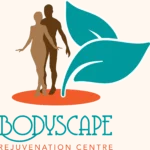Respond to the following query with just one word or a short phrase: 
What is the overall tone conveyed by the color palette?

Tranquility and life